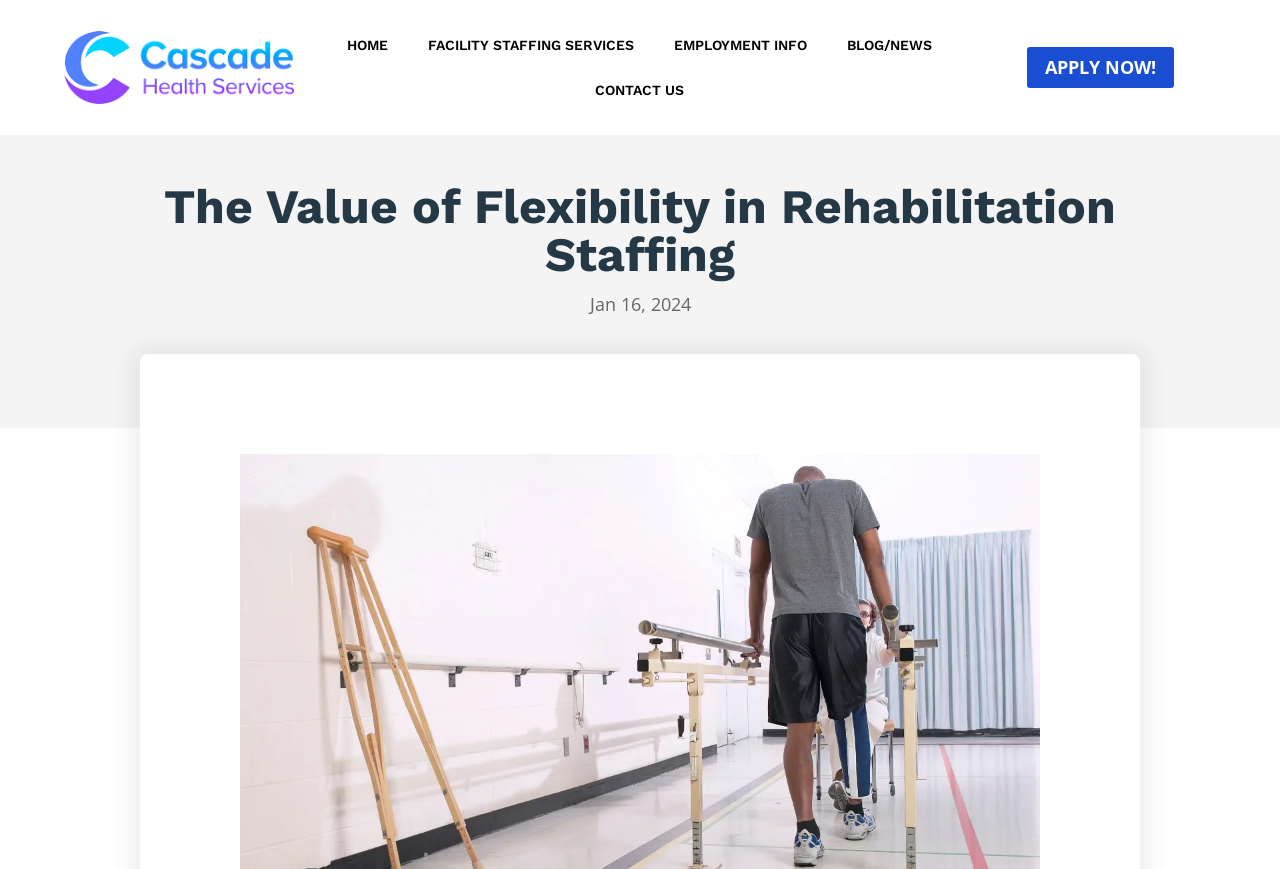Give a detailed account of the webpage's layout and content.

The webpage is about the value of flexibility in rehabilitation staffing. At the top left, there is an image of Allied Healthcare and Nurse Staffing Agency - Cascade Health Services. Below the image, there is a navigation menu with five links: HOME, FACILITY STAFFING SERVICES, EMPLOYMENT INFO, BLOG/NEWS, and CONTACT US, which are aligned horizontally and evenly spaced. The CONTACT US link is slightly below the other four links.

To the right of the navigation menu, there is a prominent call-to-action link, APPLY NOW!, which is larger and more prominent than the other links. Above the APPLY NOW! link, there is a main heading that reads "The Value of Flexibility in Rehabilitation Staffing", which spans almost the entire width of the page.

Below the main heading, there is a date "Jan 16, 2024" displayed in a smaller font. The overall layout of the webpage is clean, with a clear hierarchy of elements and ample whitespace between them.